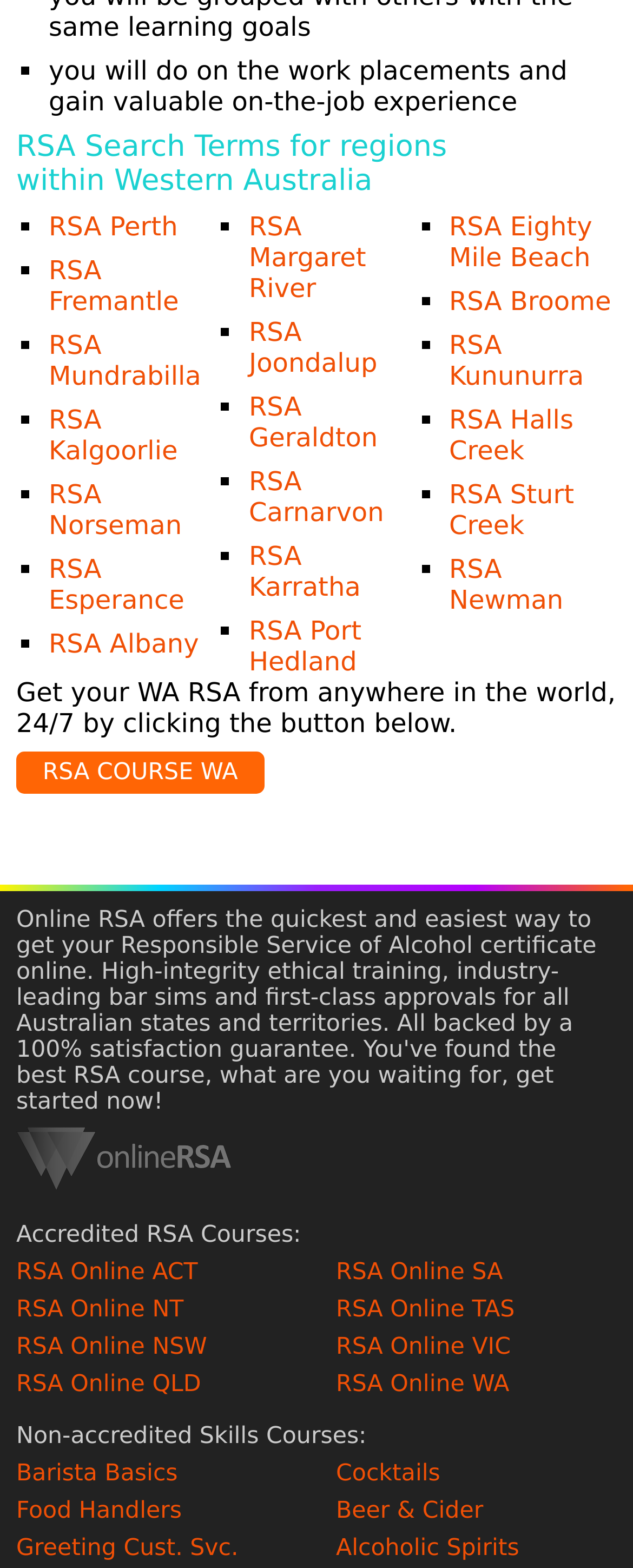Answer the following inquiry with a single word or phrase:
What regions are RSA courses available in?

Multiple regions in Western Australia